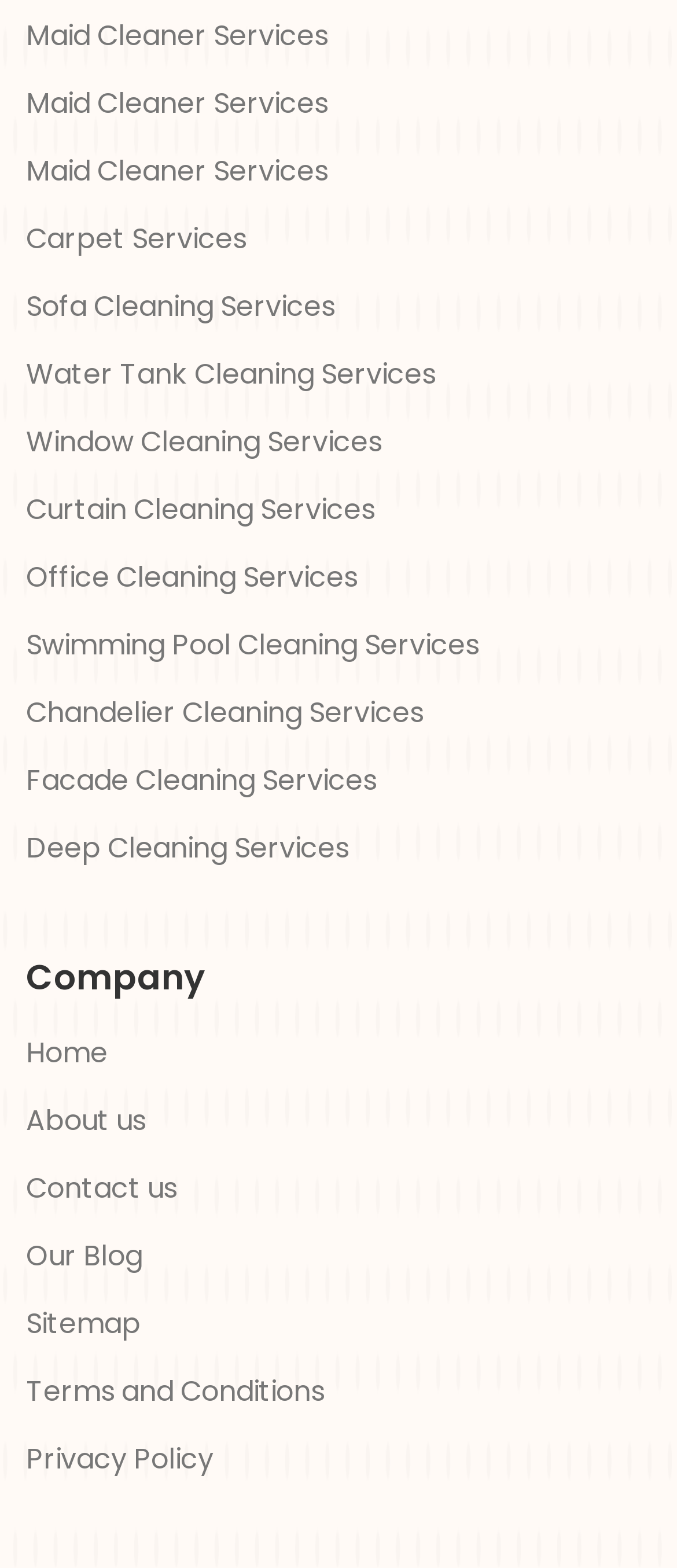Identify the bounding box coordinates for the UI element mentioned here: "Our Blog". Provide the coordinates as four float values between 0 and 1, i.e., [left, top, right, bottom].

[0.038, 0.788, 0.21, 0.814]